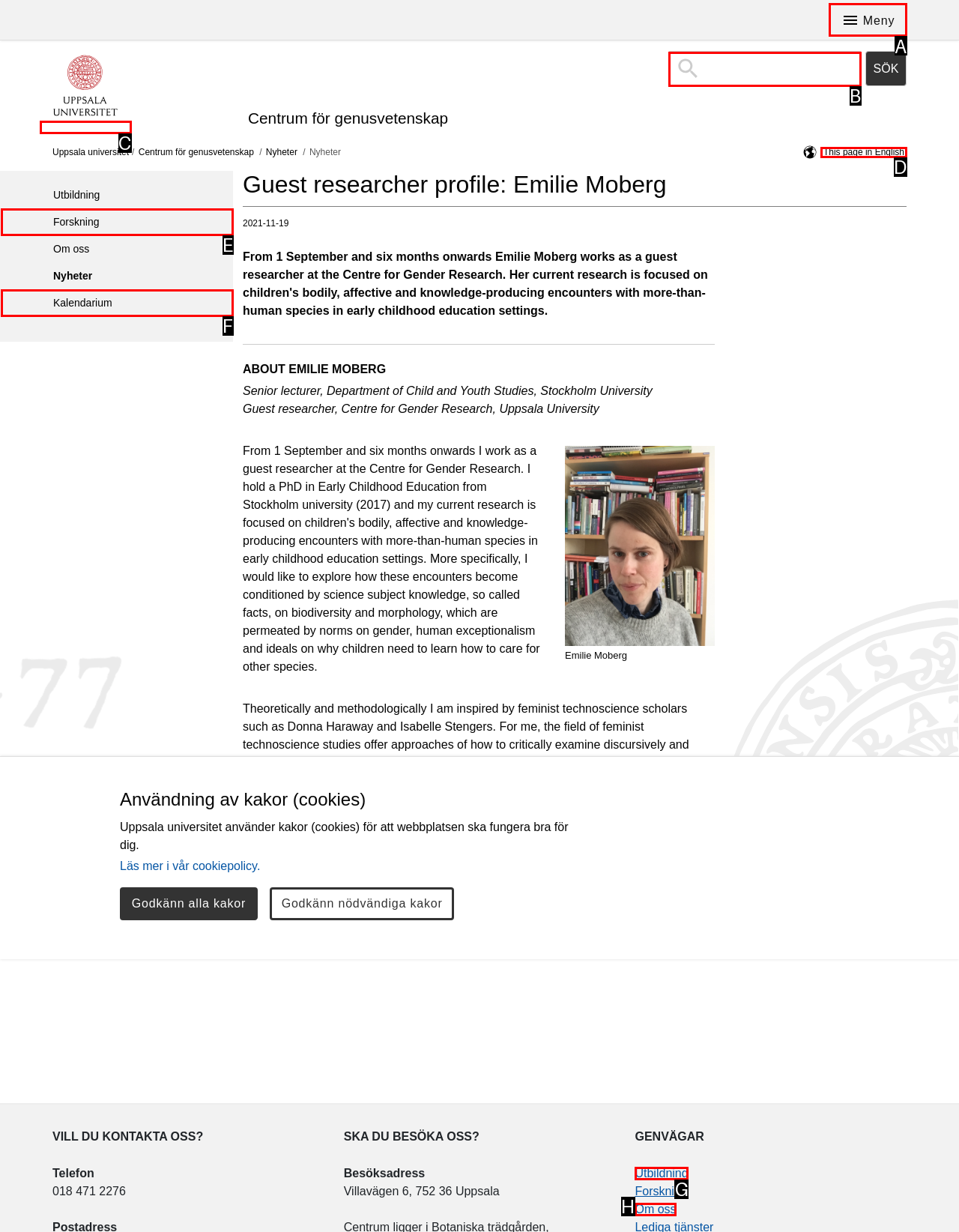Determine which HTML element to click for this task: Search for something Provide the letter of the selected choice.

B